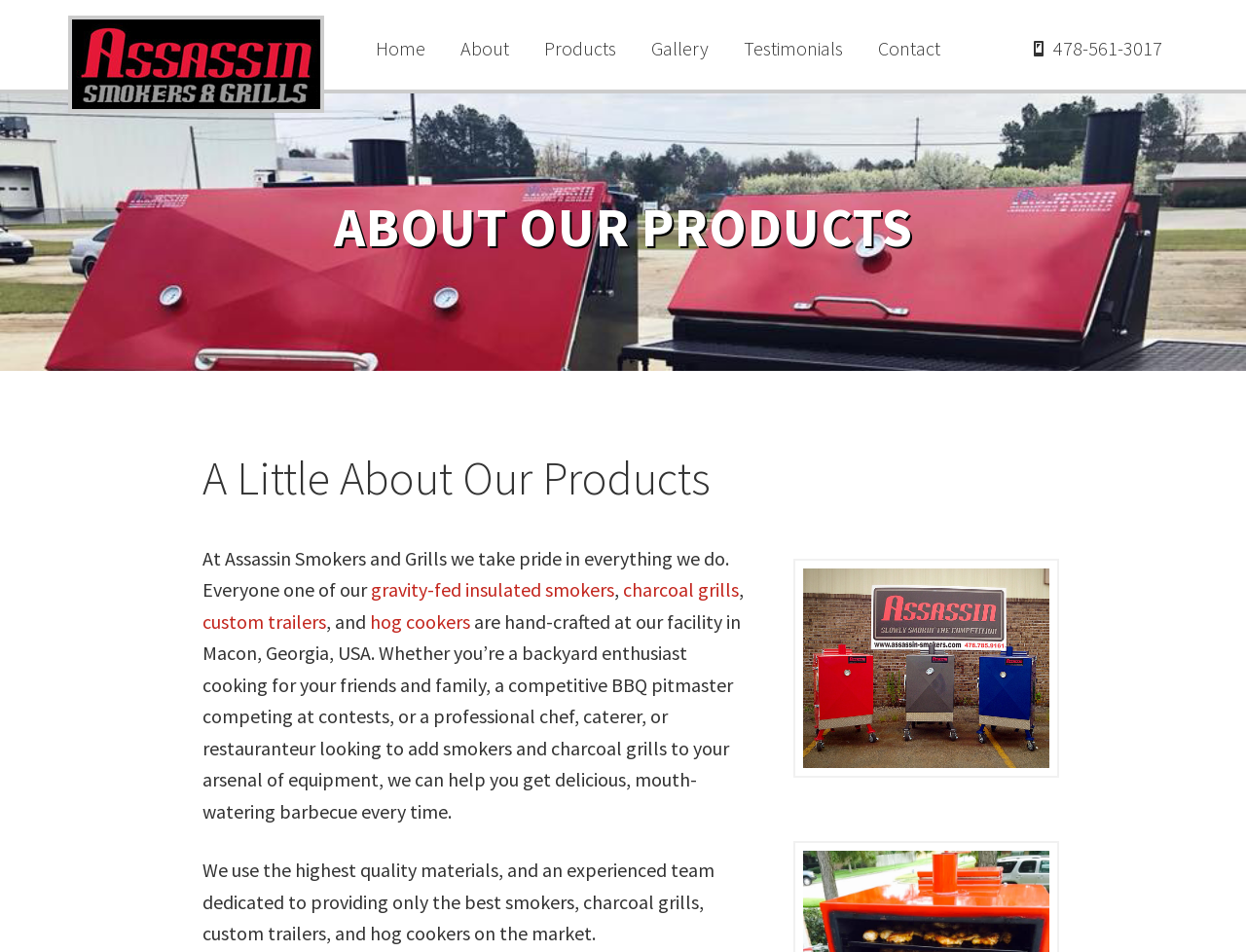Indicate the bounding box coordinates of the clickable region to achieve the following instruction: "Click on the link to learn about Assassin Smokers."

[0.055, 0.016, 0.26, 0.119]